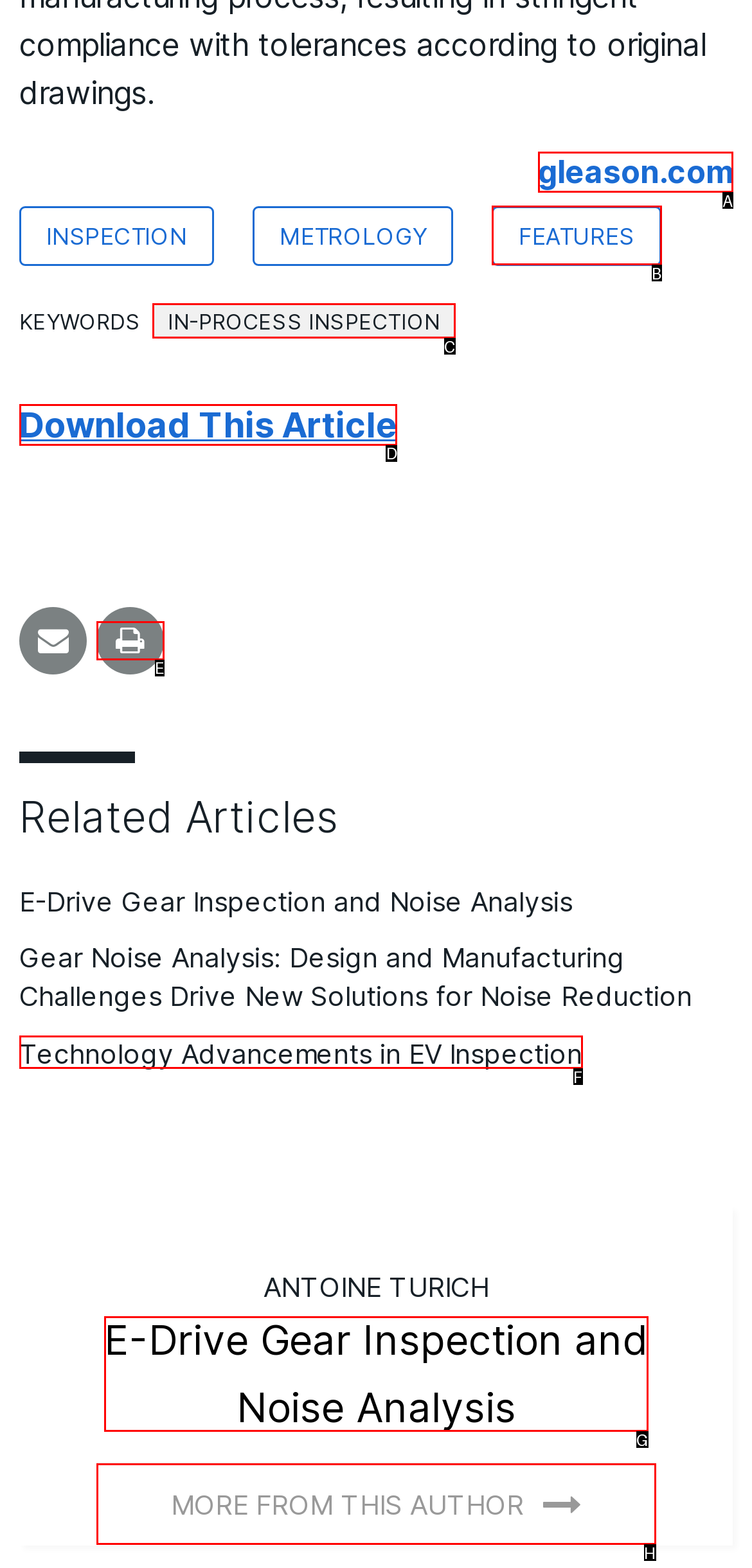Given the task: download this article, indicate which boxed UI element should be clicked. Provide your answer using the letter associated with the correct choice.

D